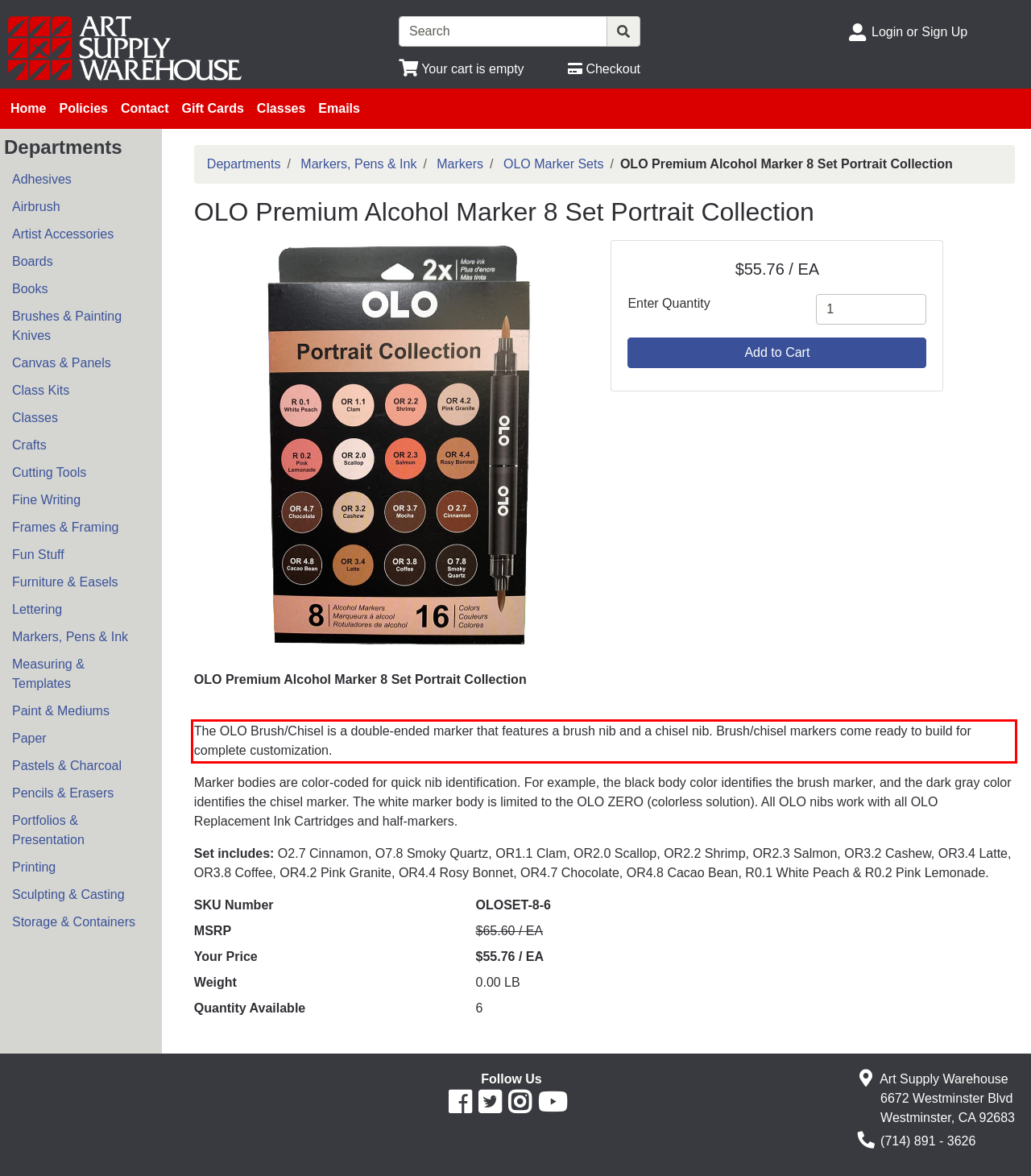You have a webpage screenshot with a red rectangle surrounding a UI element. Extract the text content from within this red bounding box.

The OLO Brush/Chisel is a double-ended marker that features a brush nib and a chisel nib. Brush/chisel markers come ready to build for complete customization.